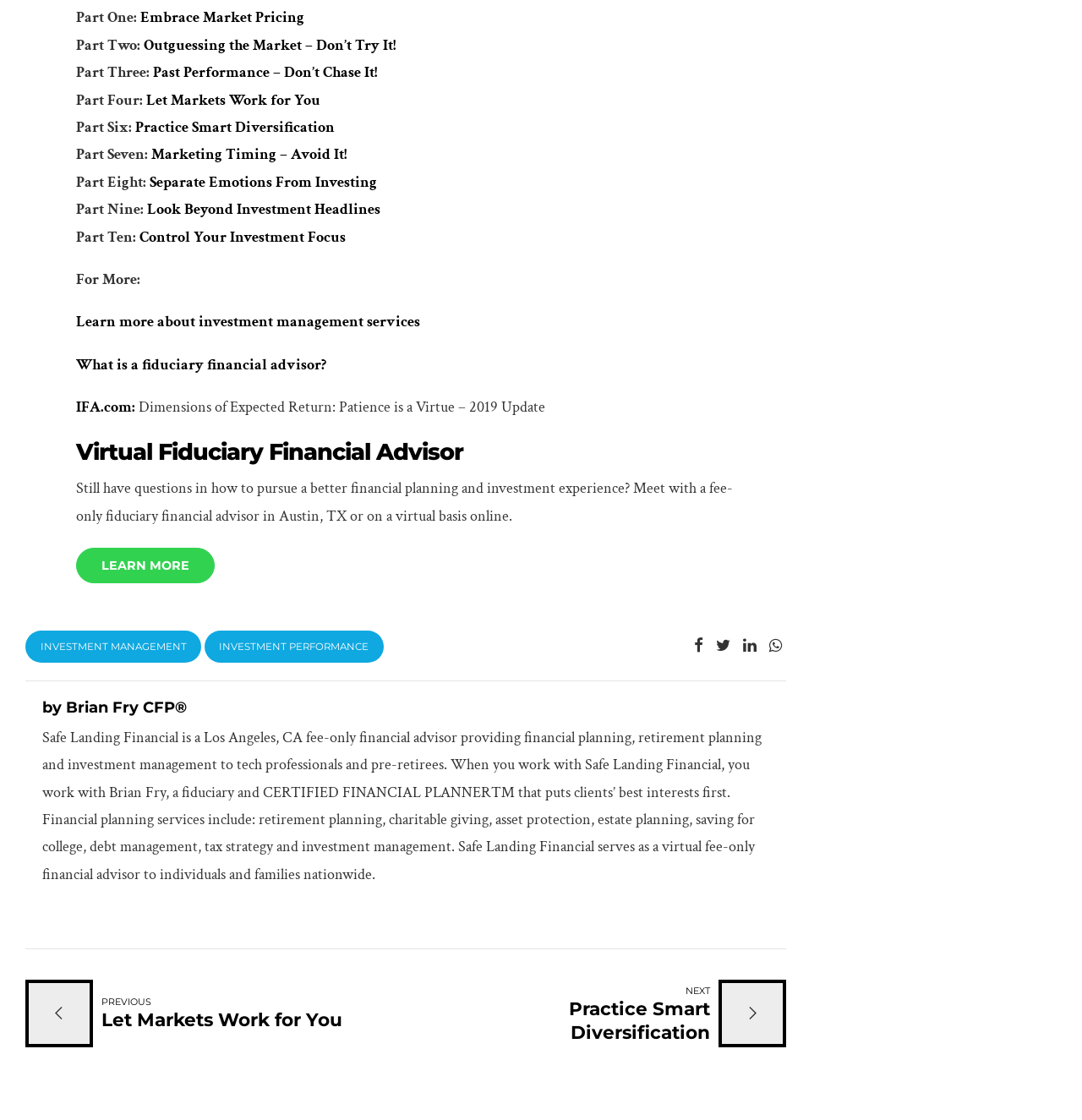Please specify the bounding box coordinates in the format (top-left x, top-left y, bottom-right x, bottom-right y), with values ranging from 0 to 1. Identify the bounding box for the UI component described as follows: LEARN MORE

[0.07, 0.489, 0.198, 0.521]